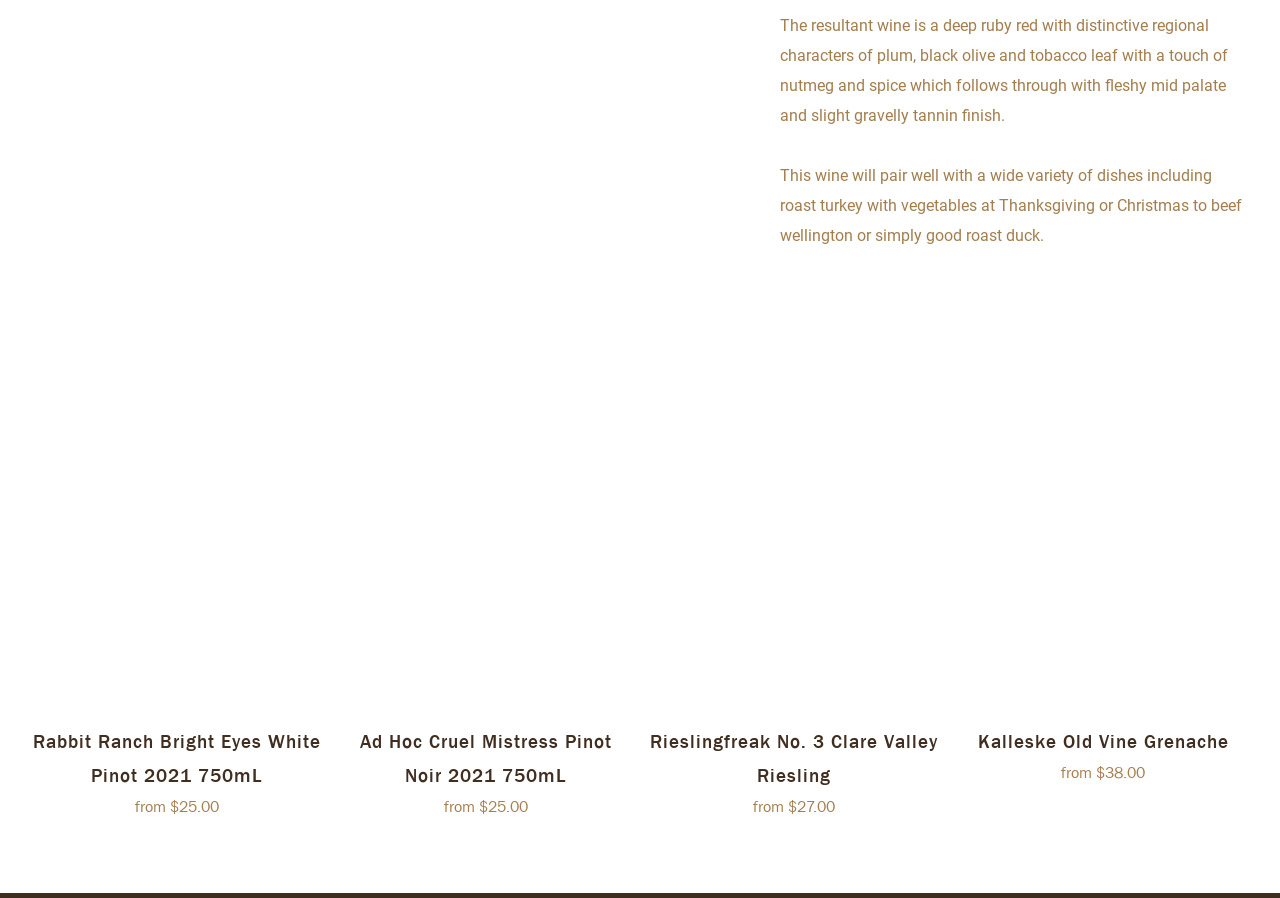Please give the bounding box coordinates of the area that should be clicked to fulfill the following instruction: "Explore Ad Hoc Cruel Mistress Pinot Noir 2021 750mL". The coordinates should be in the format of four float numbers from 0 to 1, i.e., [left, top, right, bottom].

[0.265, 0.444, 0.494, 0.771]